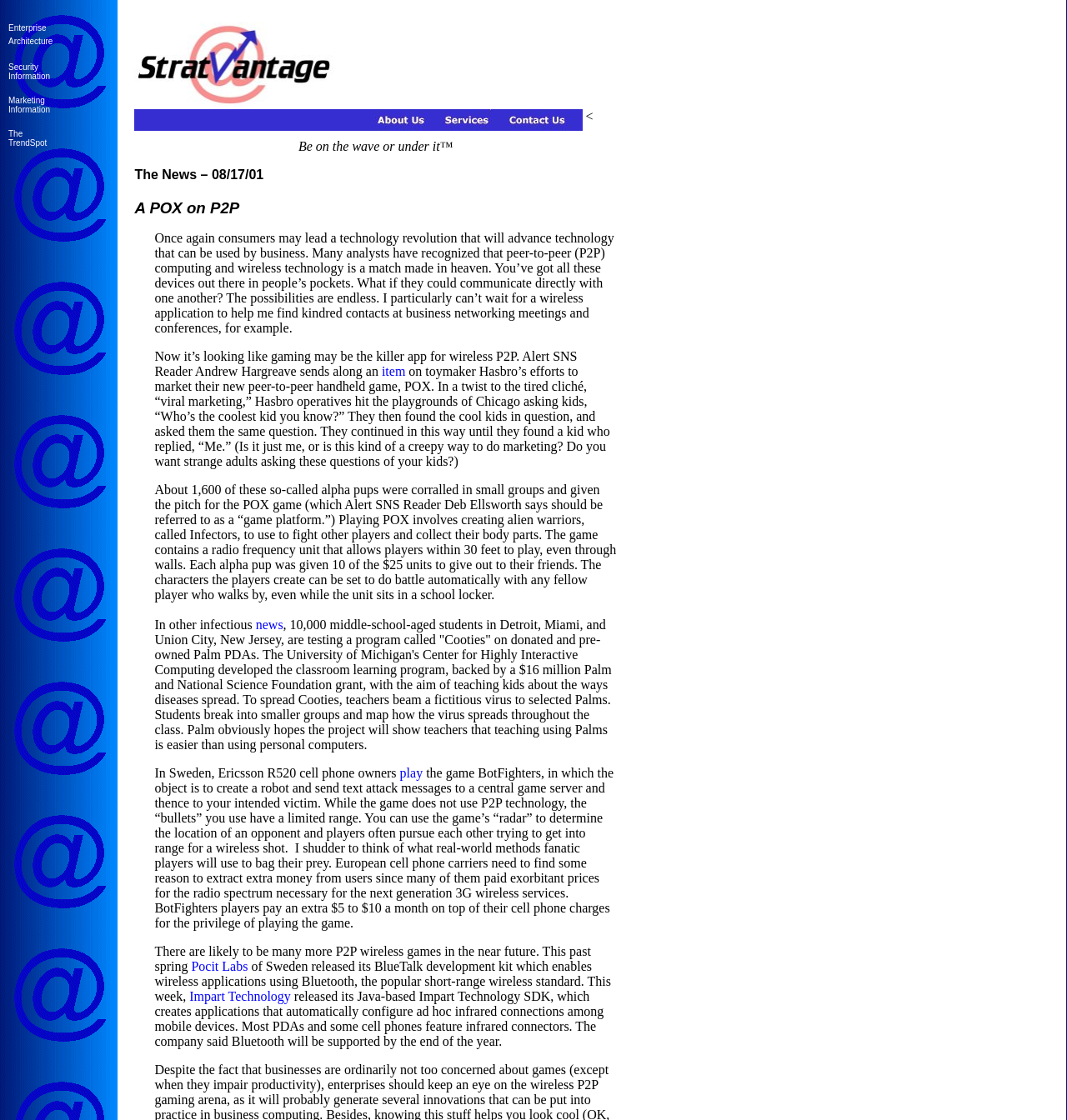Please determine the bounding box coordinates of the element to click in order to execute the following instruction: "Click on item". The coordinates should be four float numbers between 0 and 1, specified as [left, top, right, bottom].

[0.358, 0.325, 0.38, 0.338]